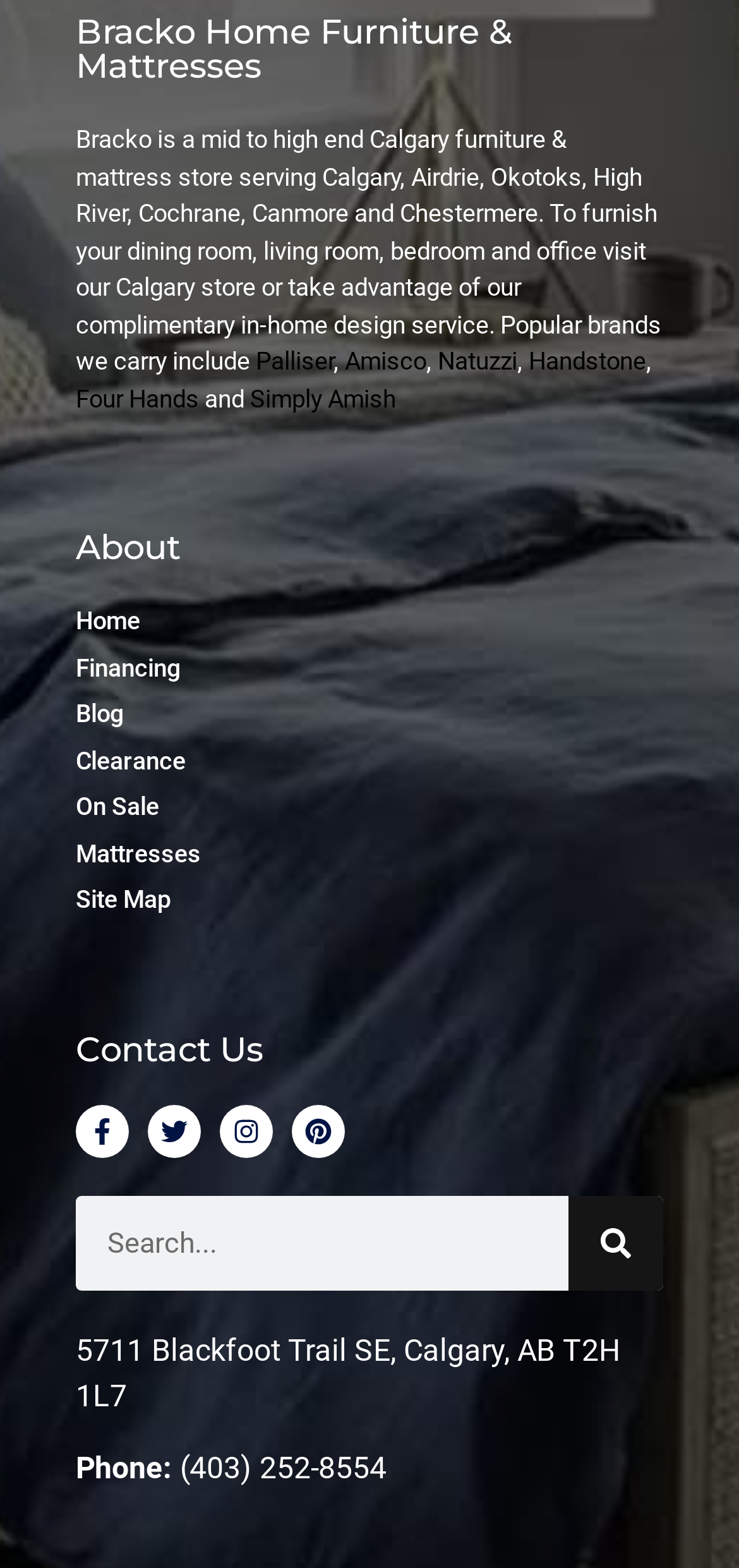Determine the coordinates of the bounding box for the clickable area needed to execute this instruction: "check out Best Poetry Books".

None